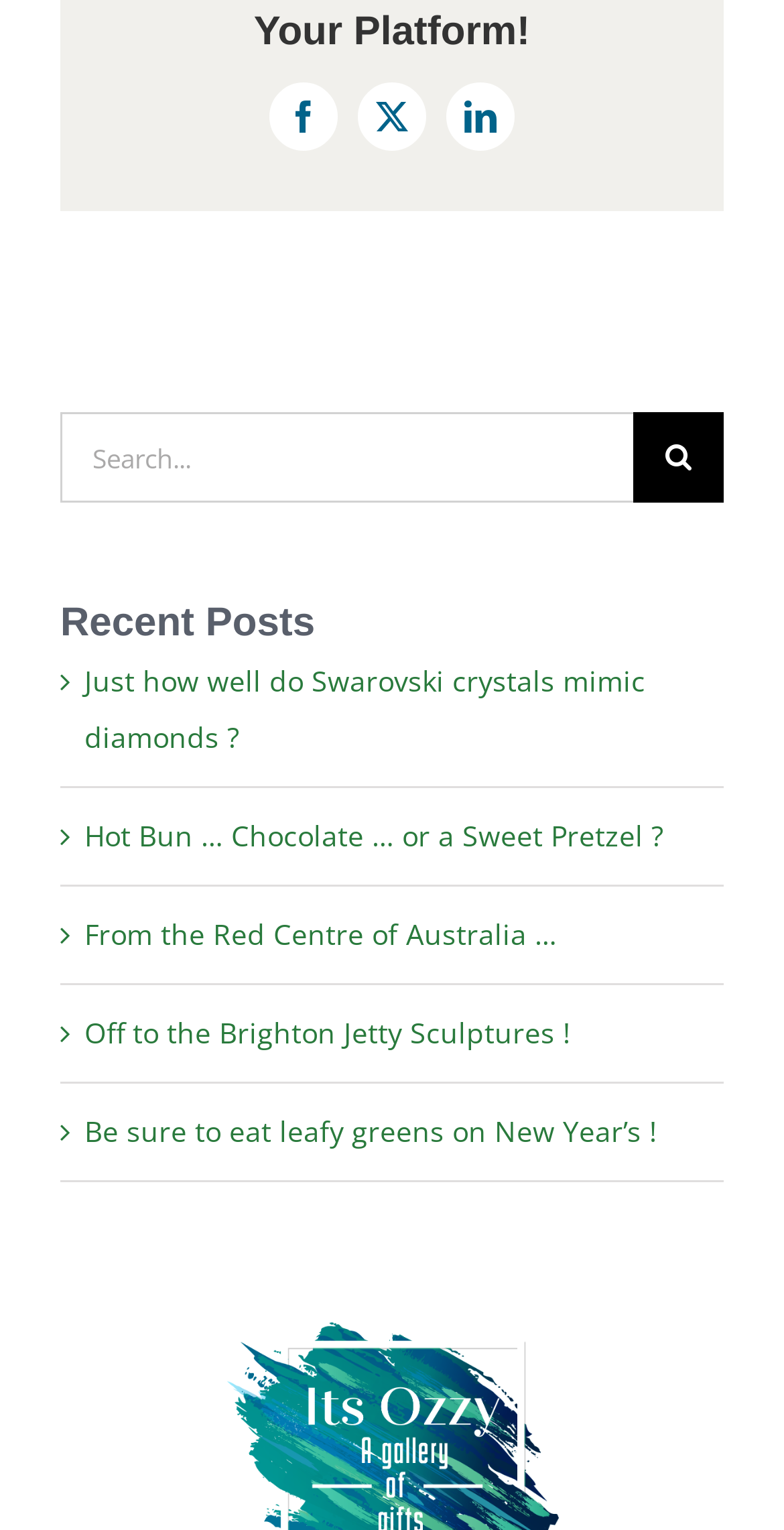Determine the bounding box coordinates of the section to be clicked to follow the instruction: "Click on the Facebook link". The coordinates should be given as four float numbers between 0 and 1, formatted as [left, top, right, bottom].

[0.344, 0.054, 0.431, 0.099]